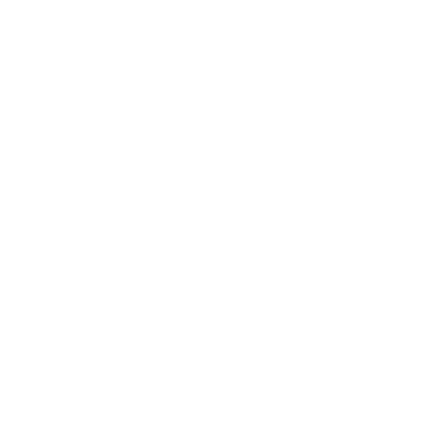Refer to the image and provide an in-depth answer to the question: 
What is the purpose of this product?

According to the caption, the World of Disney Bounce House is perfect for parties or events, offering a fun-filled adventure where kids can jump, play, and create lasting memories in a safe environment.